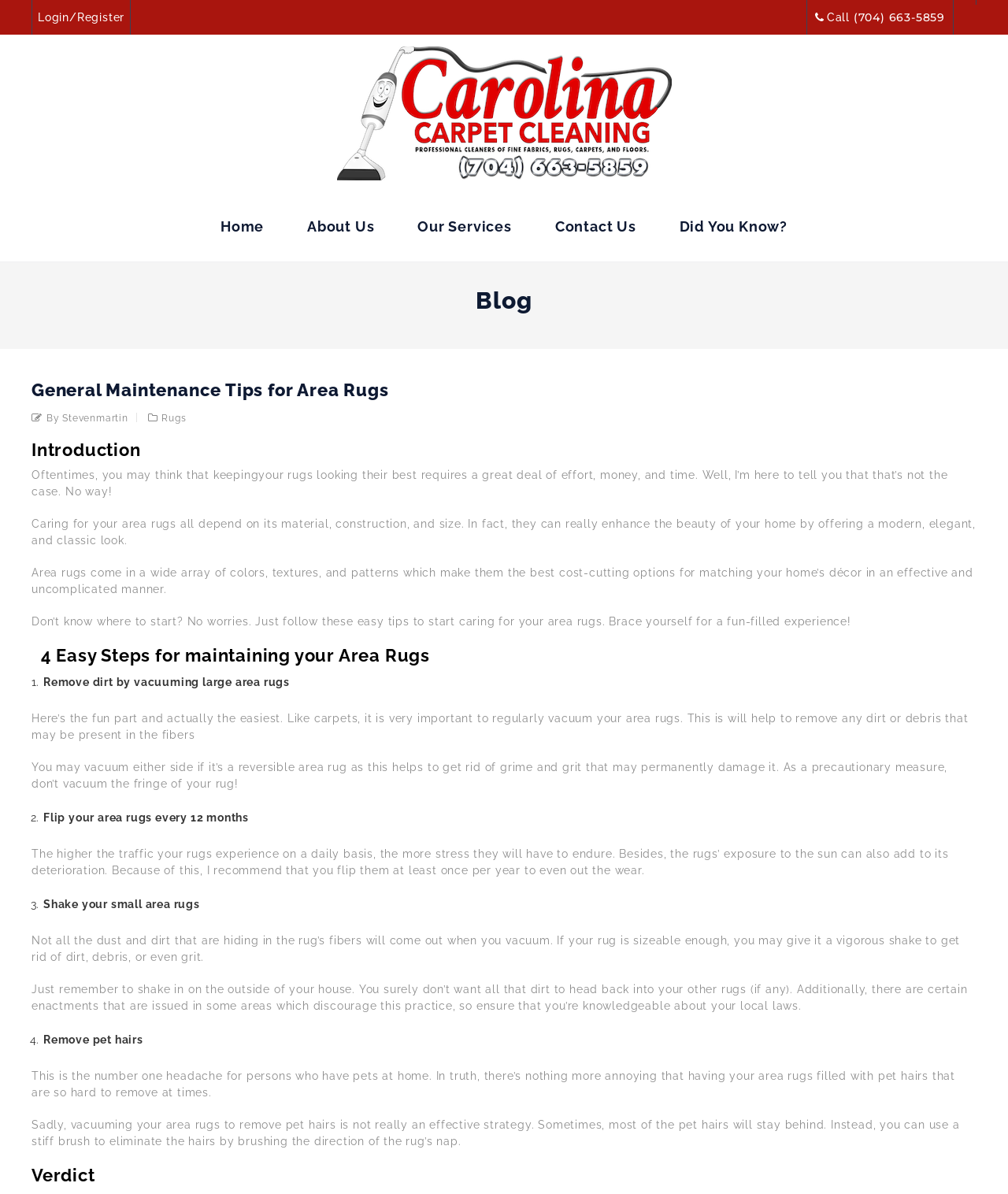Using the webpage screenshot and the element description About Us, determine the bounding box coordinates. Specify the coordinates in the format (top-left x, top-left y, bottom-right x, bottom-right y) with values ranging from 0 to 1.

[0.305, 0.182, 0.371, 0.198]